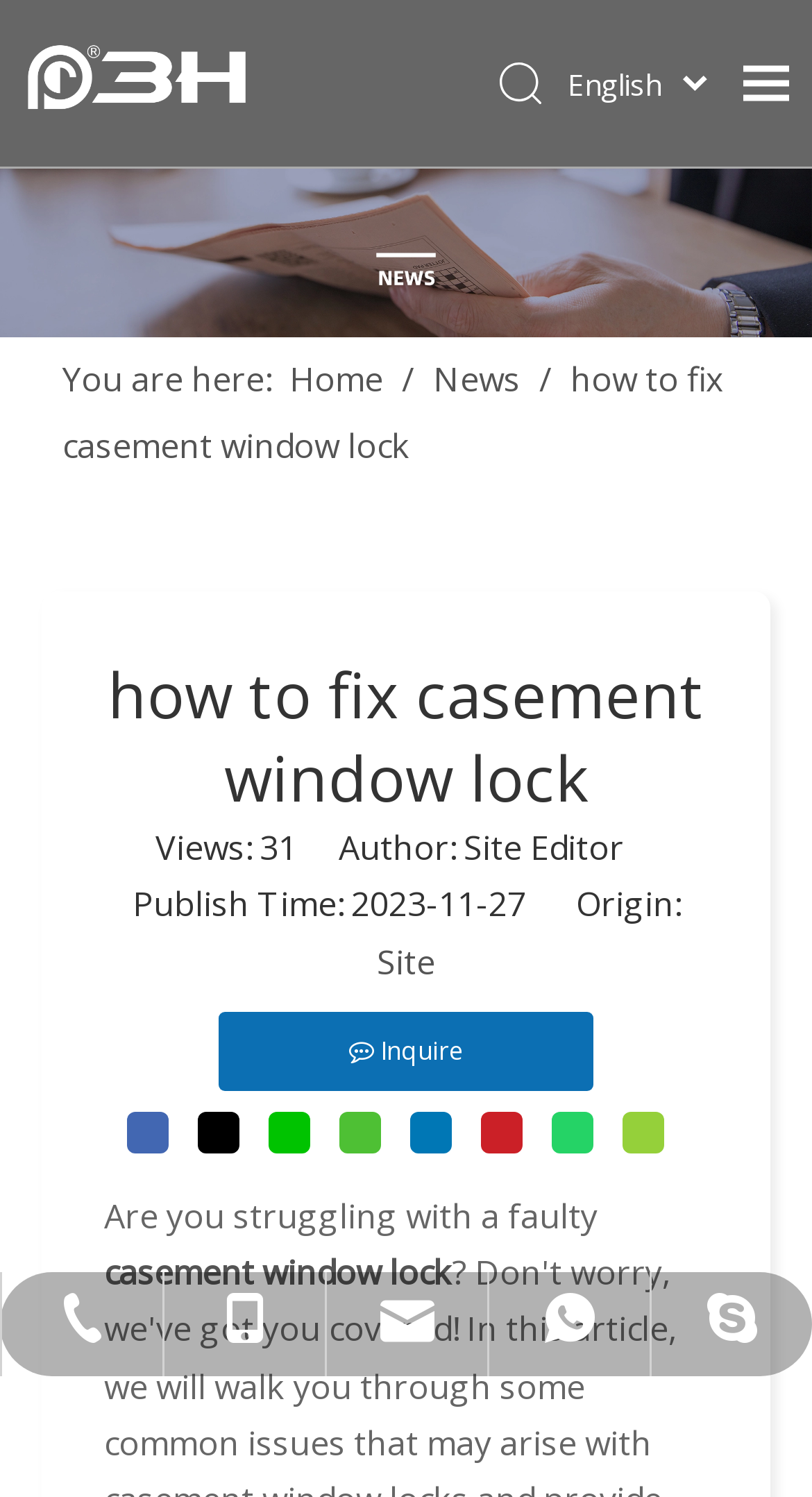Using the image as a reference, answer the following question in as much detail as possible:
What is the author of the current article?

I determined the author of the current article by looking at the author information provided at the bottom of the webpage, which states 'Author: Site Editor'.